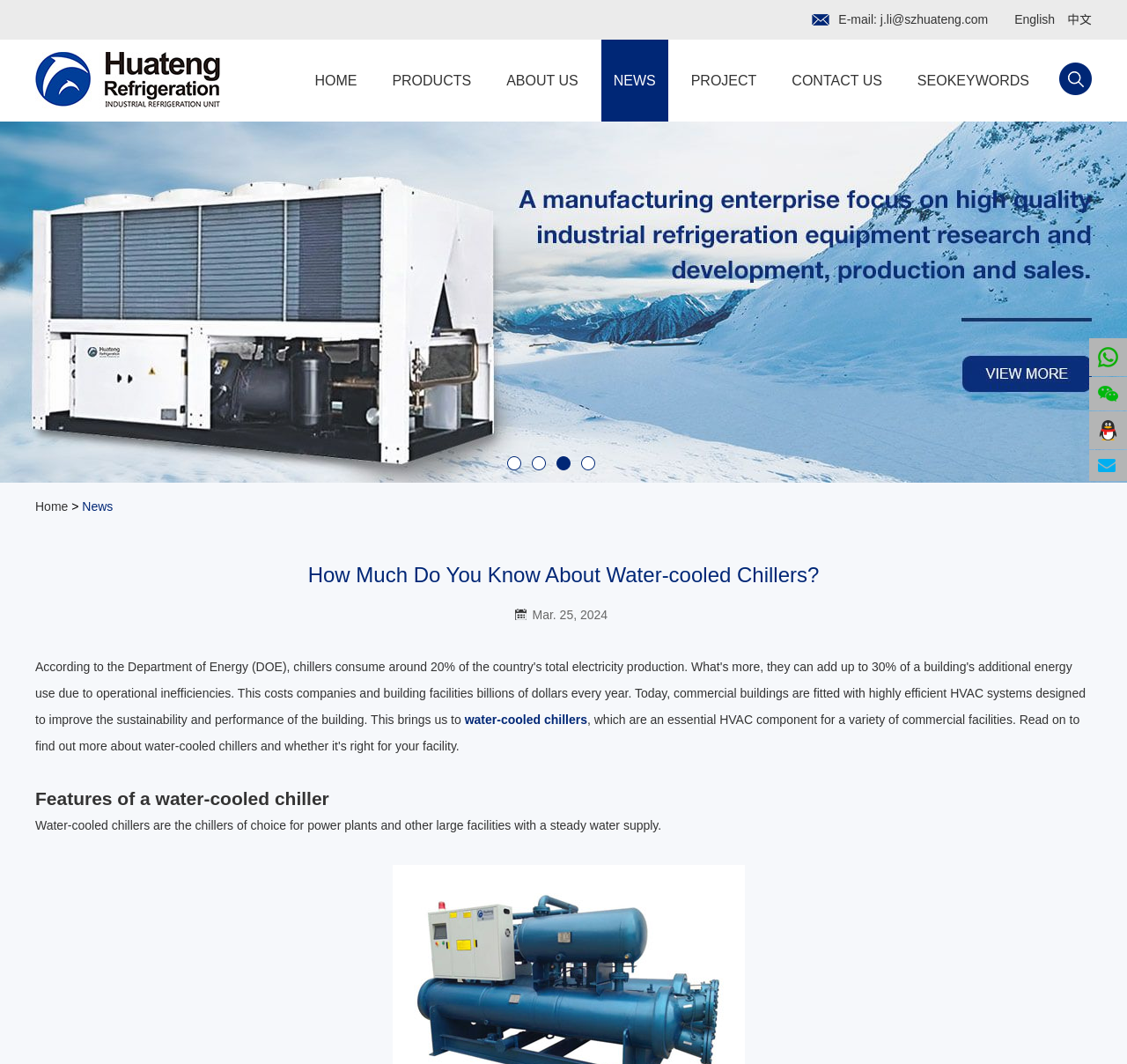Please specify the bounding box coordinates of the area that should be clicked to accomplish the following instruction: "Go to home page". The coordinates should consist of four float numbers between 0 and 1, i.e., [left, top, right, bottom].

[0.268, 0.037, 0.328, 0.114]